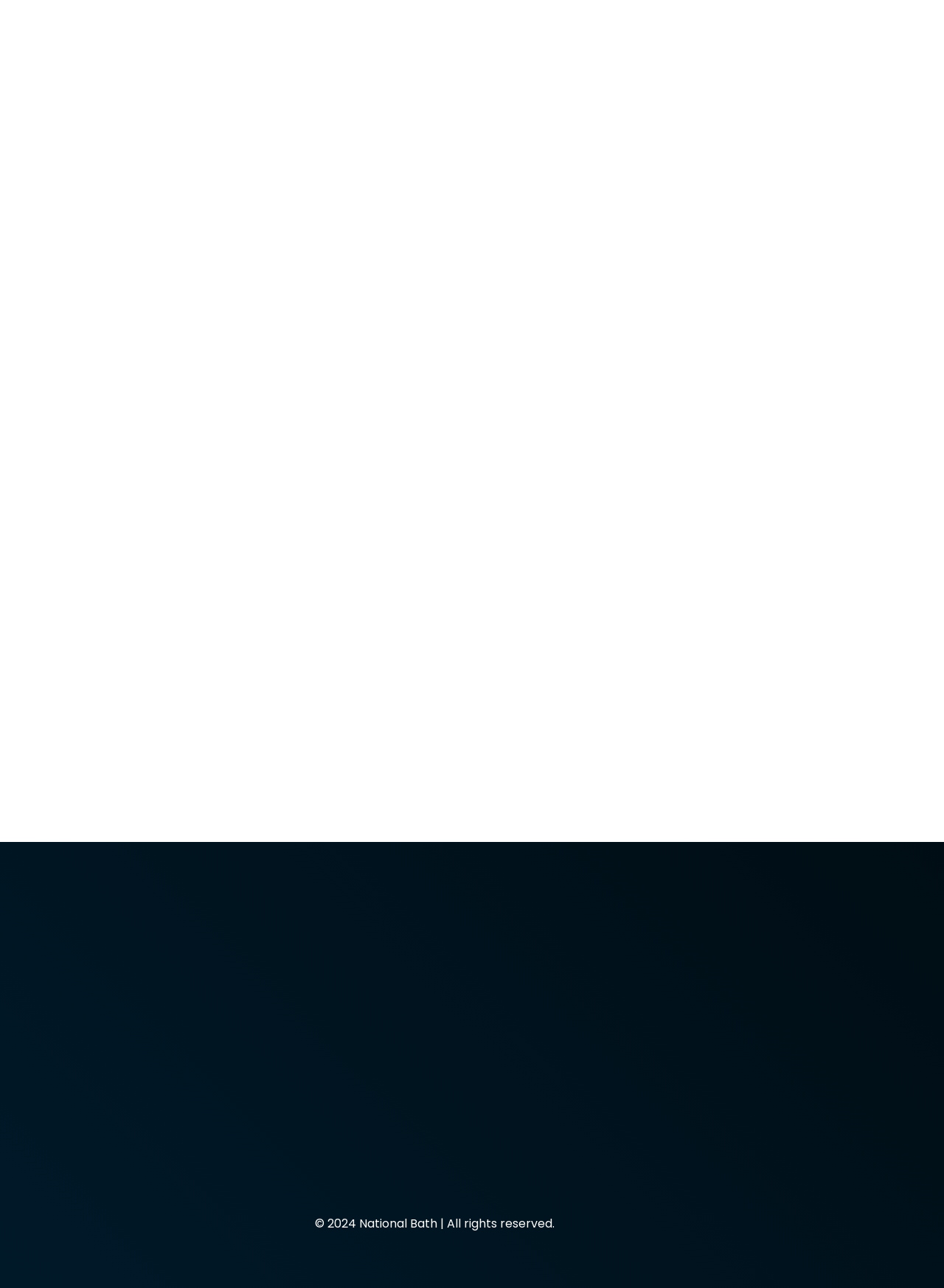What services does National Bath offer?
Answer the question with detailed information derived from the image.

I found the services offered by looking at the links under the 'SERVICES' heading, which provide a list of services provided by National Bath.